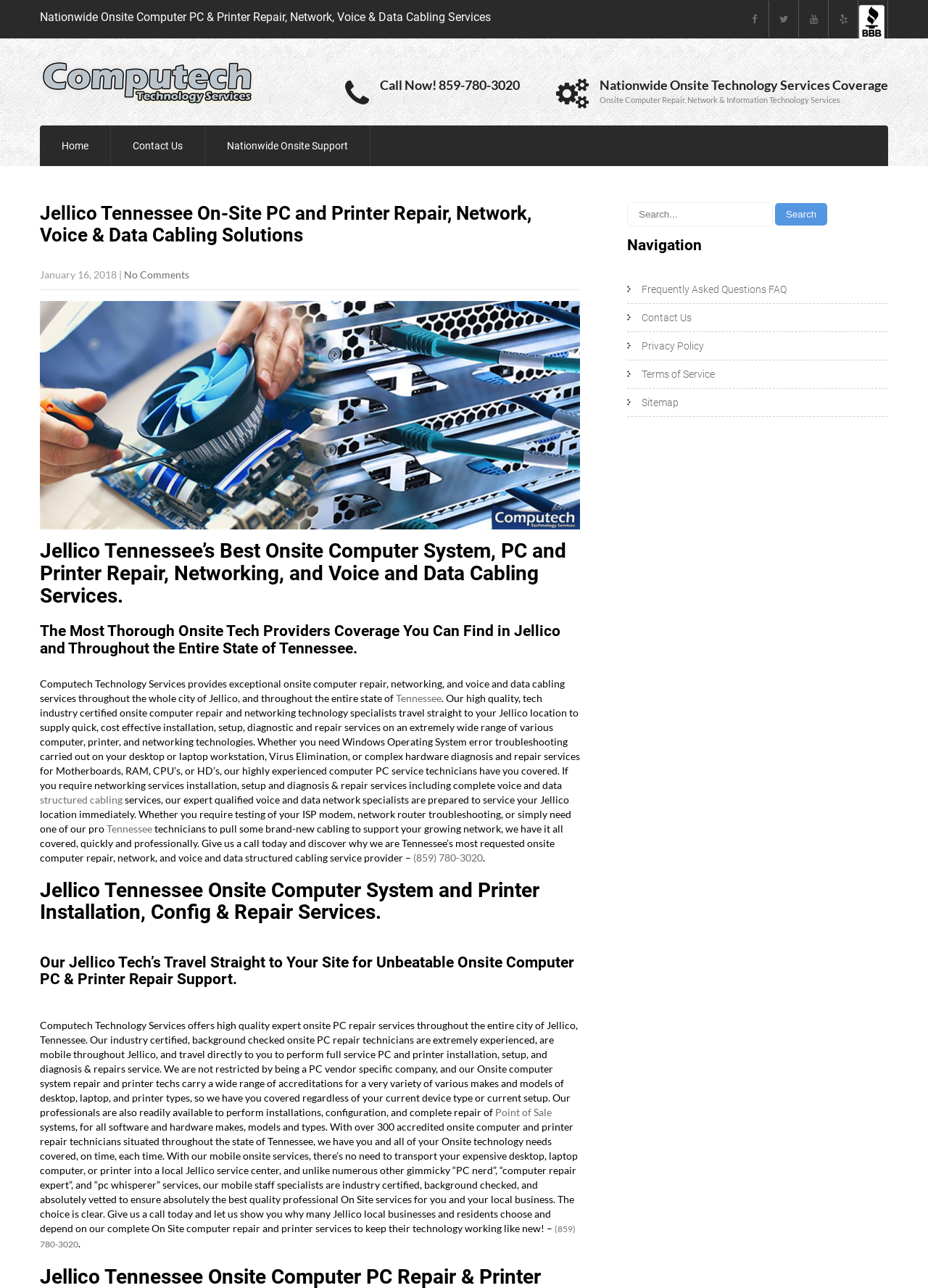Please provide a one-word or phrase answer to the question: 
What is the location served by Computech Technology Services?

Jellico, Tennessee